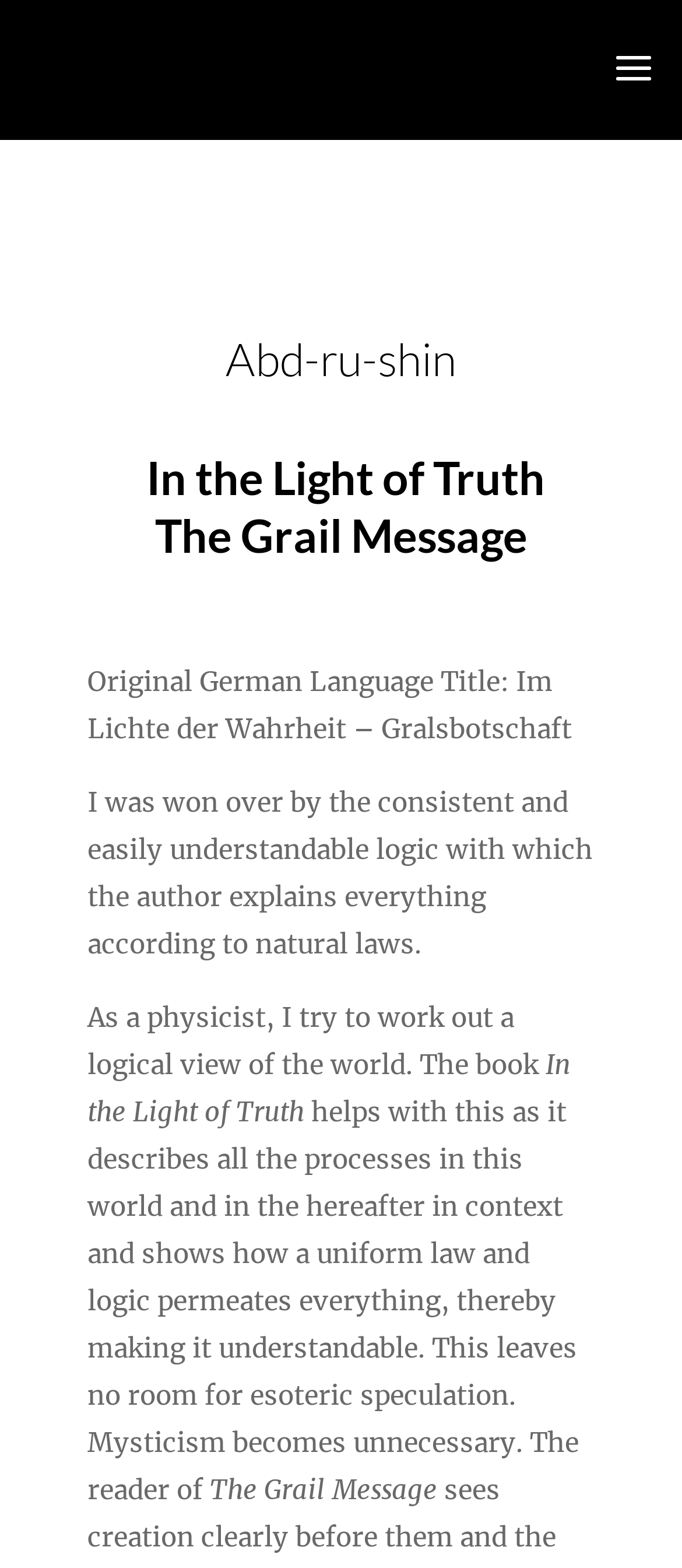Describe all the key features and sections of the webpage thoroughly.

The webpage is about "In the Light of Truth" by Abd-ru-shin, which is also known as "The Grail Message". At the top left, there is a link "Ideale suchen" accompanied by an image with the same name. 

Below the link, there is a heading that displays the title "Abd-ru-shin In the Light of Truth The Grail Message". The title is divided into three parts: "Abd-ru-shin" on the left, "The Grail Message" on the right, and "In the Light of Truth" in the middle. 

Under the title, there is a description of the original German language title "Im Lichte der Wahrheit" and its translation "Gralsbotschaft". 

The webpage also features several paragraphs of text. The first paragraph describes how the author explains everything according to natural laws. The second paragraph is from a physicist who finds the book helpful in understanding the world and the hereafter. The text explains that the book describes all processes in this world and the hereafter in context, showing how a uniform law and logic permeates everything, making it understandable and leaving no room for esoteric speculation.